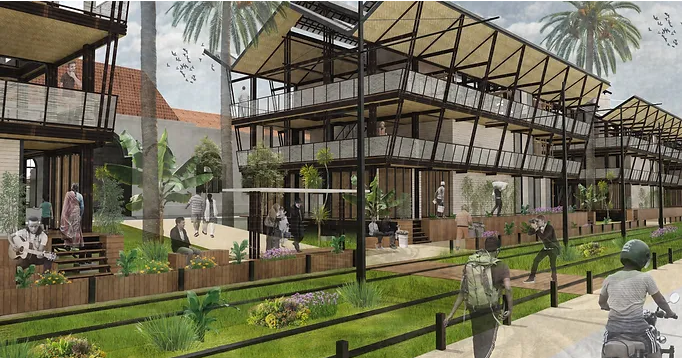Give a detailed account of everything present in the image.

This image presents a vibrant architectural rendering of a contemporary residential complex set amid lush landscaping. The design features multiple buildings with distinct, modern frameworks that merge functionality with aesthetic appeal. Characterized by their open balconies and expansive windows, the structures invite natural light and provide a community-oriented atmosphere.

In the foreground, various figures engage in leisurely activities, enhancing the sense of liveliness and inclusivity. The greenery includes plants and flowers that contribute to a serene environment, while the layout encourages outdoor interaction. Prominent elements like palm trees and a pathway suggest a warm, tropical setting, promoting a harmonious blend of nature and urban living. This illustration not only showcases innovative architecture but also reflects a philosophy of community and connection in residential design.